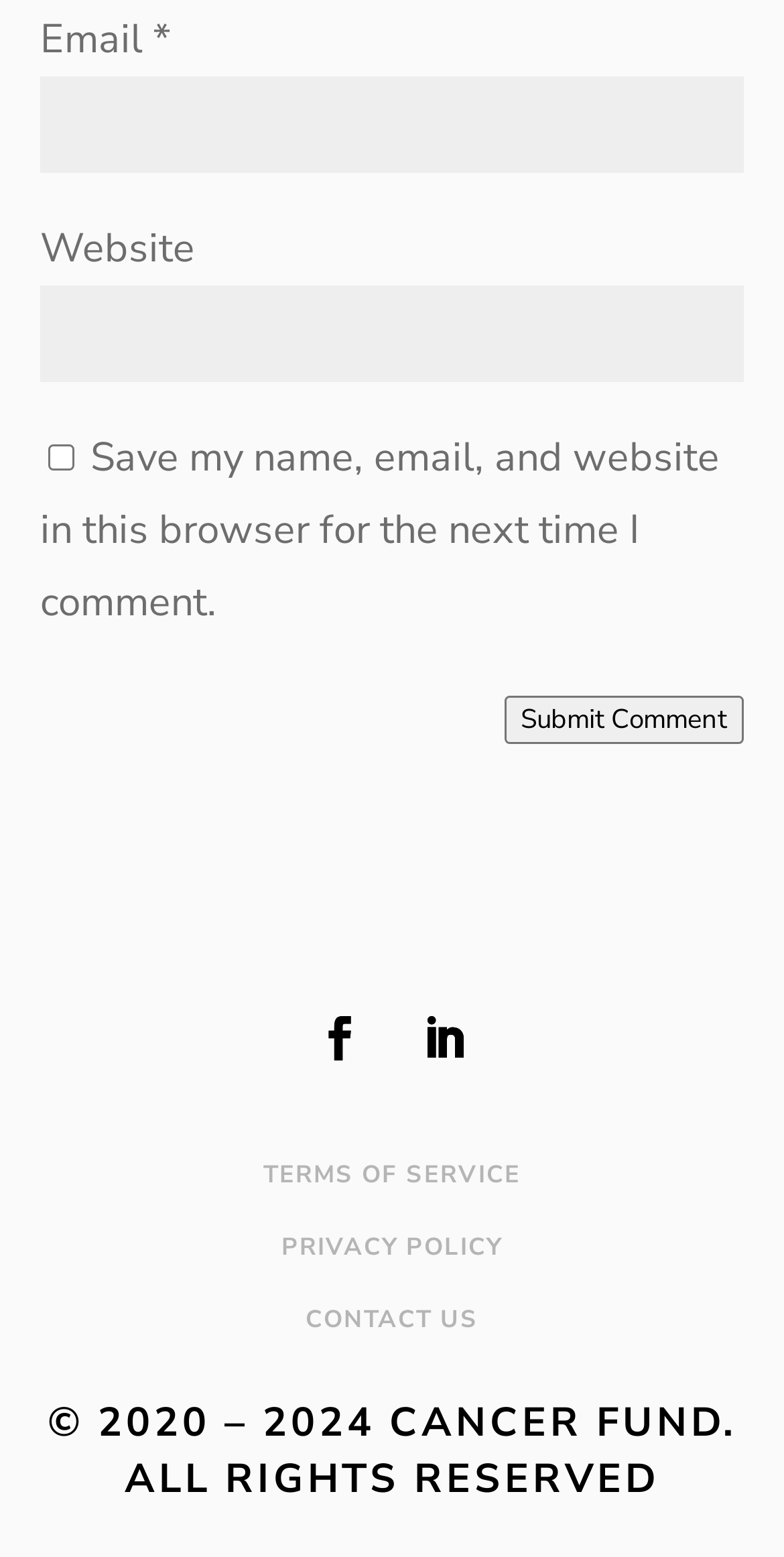Using the element description: "Club Cavallo Italia", determine the bounding box coordinates for the specified UI element. The coordinates should be four float numbers between 0 and 1, [left, top, right, bottom].

None